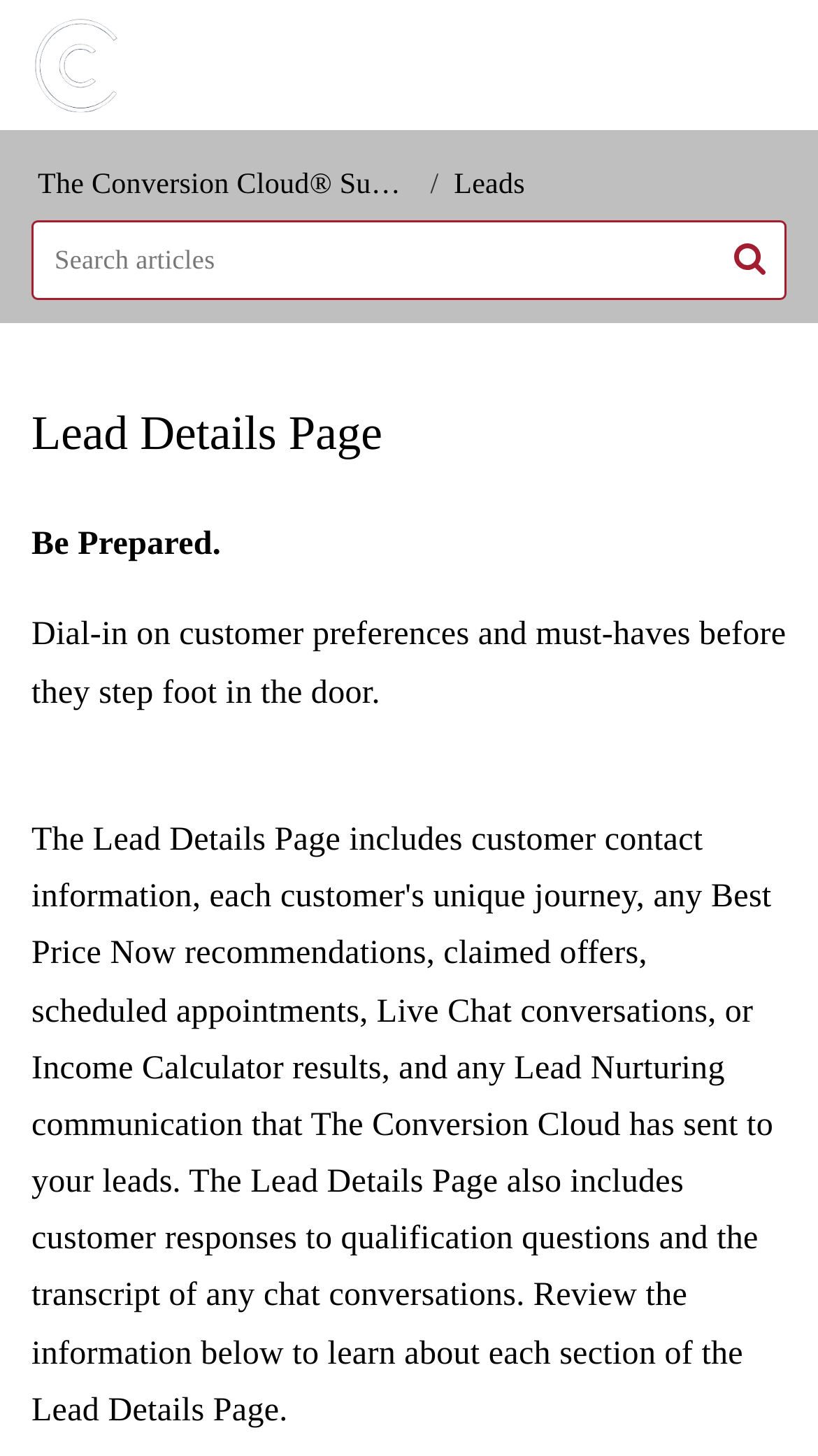Using the format (top-left x, top-left y, bottom-right x, bottom-right y), and given the element description, identify the bounding box coordinates within the screenshot: The Conversion Cloud® Support

[0.046, 0.117, 0.531, 0.138]